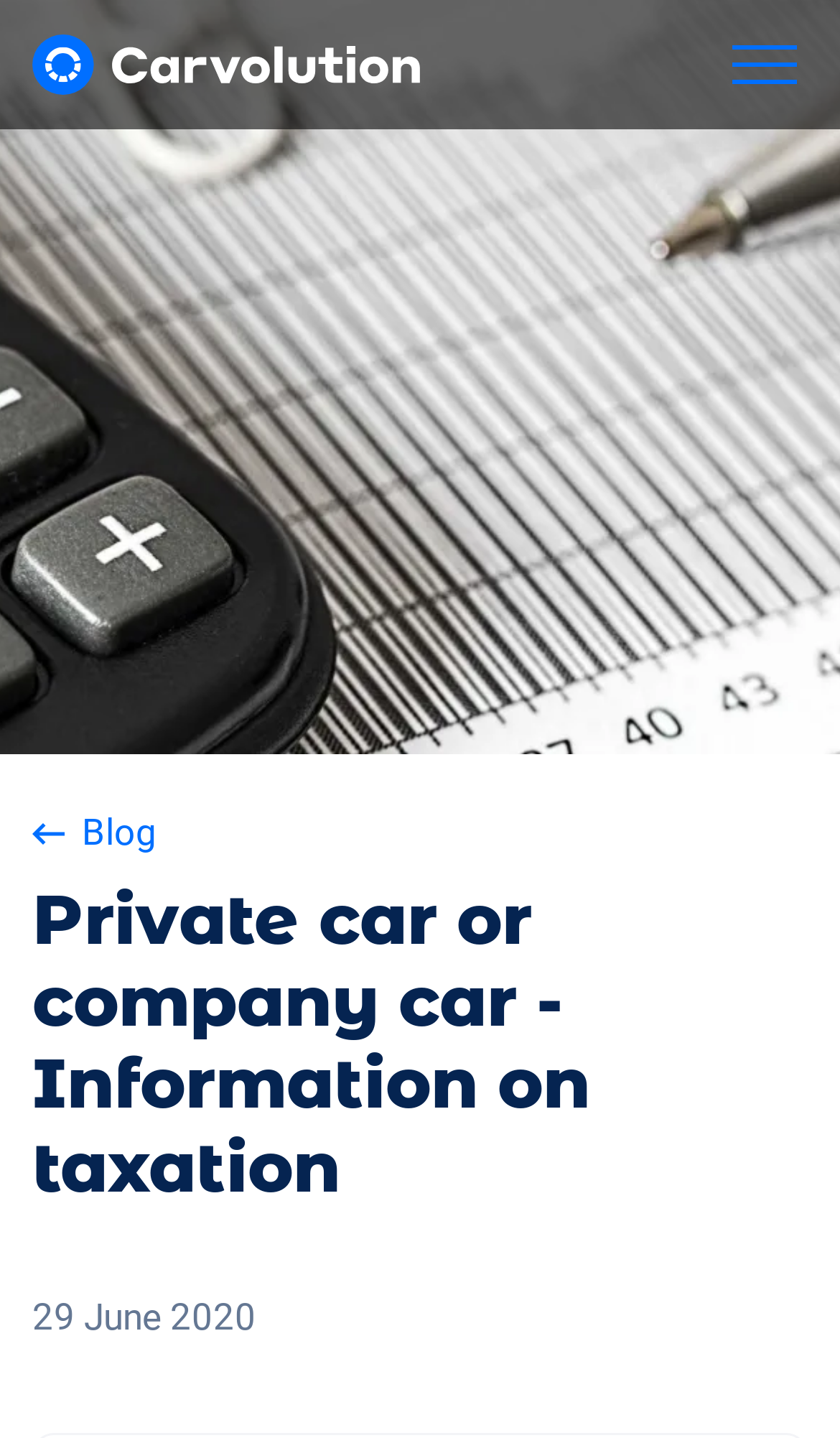Determine the bounding box coordinates of the UI element described by: "Blog".

[0.038, 0.56, 0.962, 0.599]